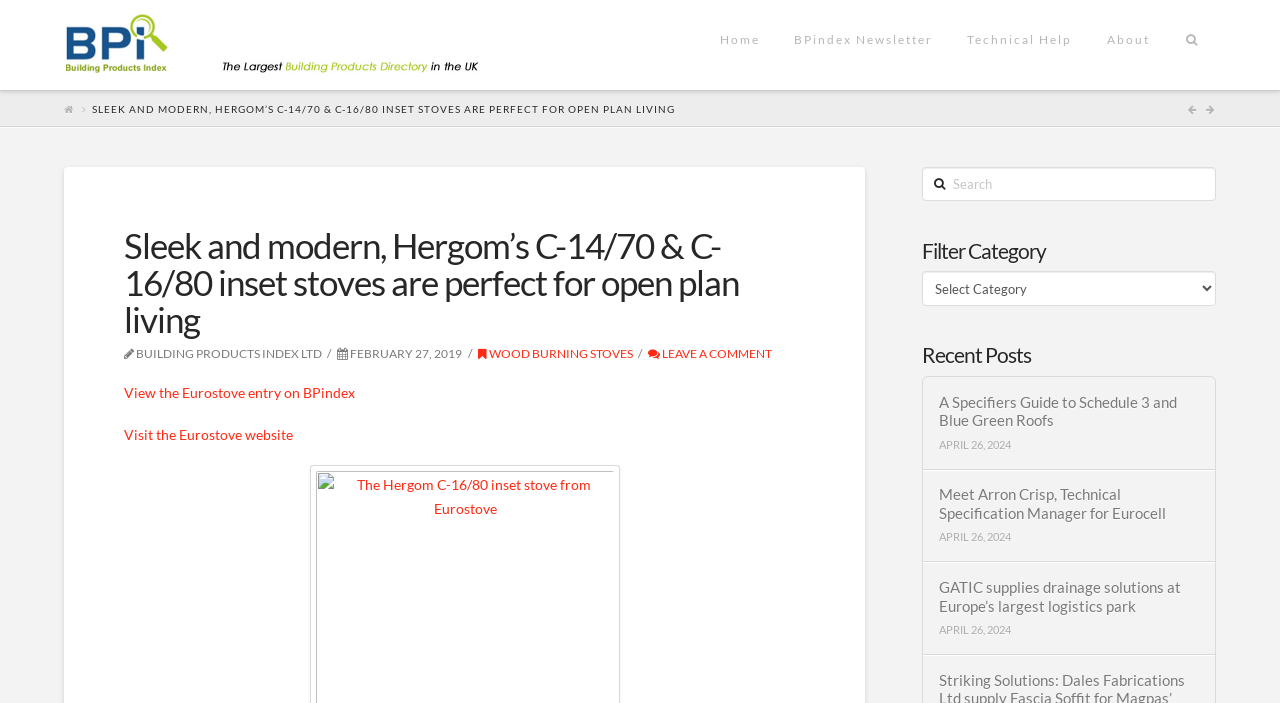How many links are there in the 'Recent Posts' section?
Answer the question with a detailed explanation, including all necessary information.

The 'Recent Posts' section is located at the bottom of the webpage. It contains three links: 'A Specifiers Guide to Schedule 3 and Blue Green Roofs', 'Meet Arron Crisp, Technical Specification Manager for Eurocell', and 'GATIC supplies drainage solutions at Europe’s largest logistics park'.